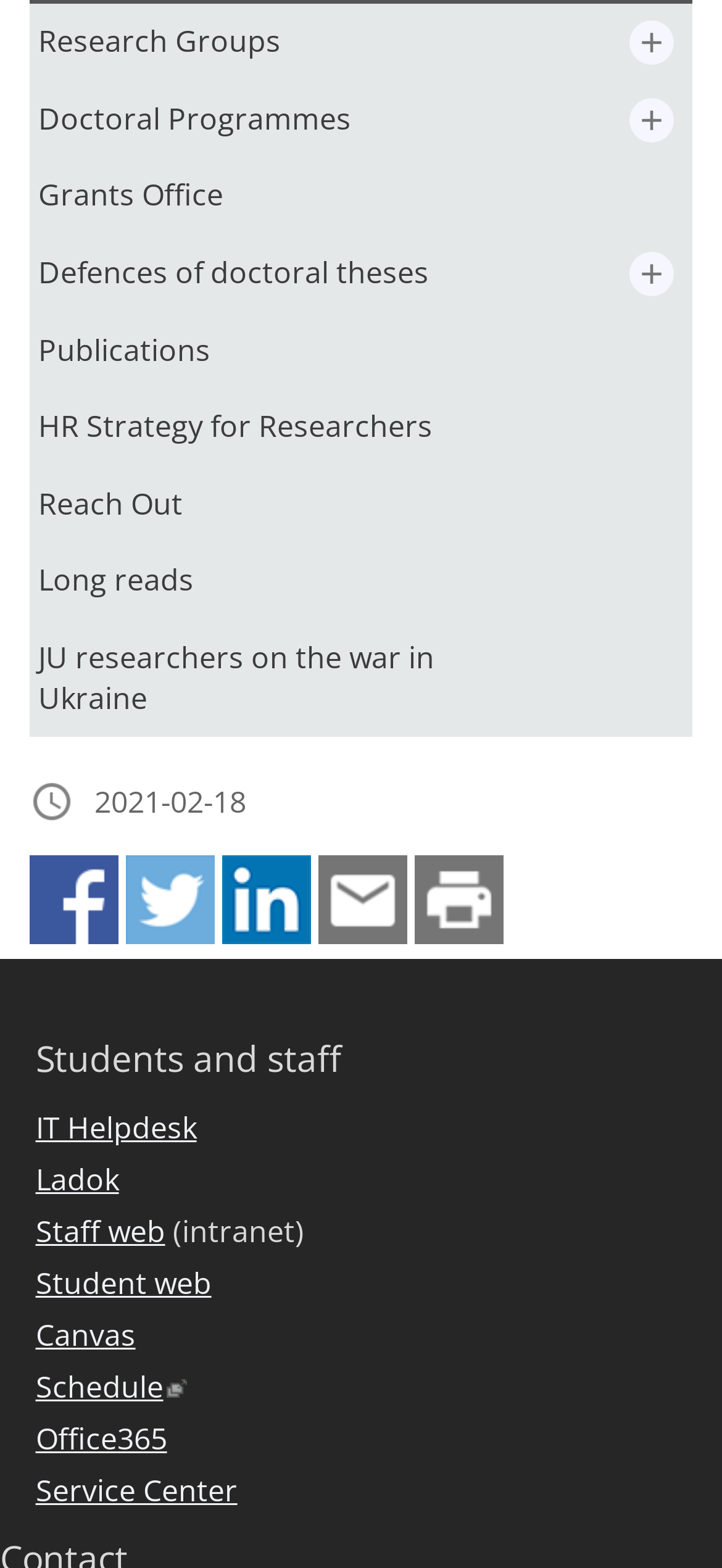Using the information in the image, give a detailed answer to the following question: How many social media sharing options are there?

I found four social media sharing options: Facebook, Twitter, LinkedIn, and mail. Each option has a corresponding image and link.